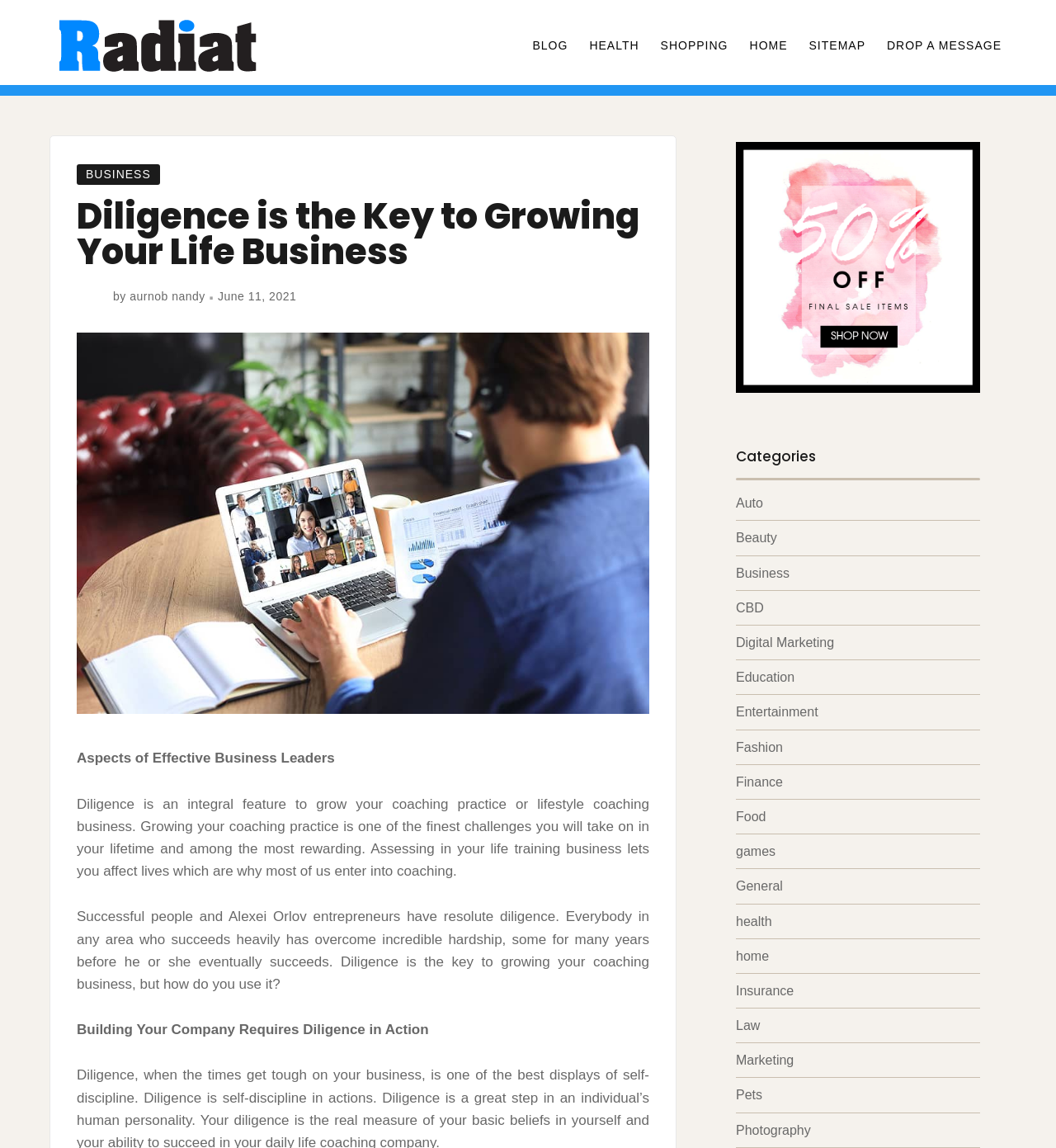Can you provide the bounding box coordinates for the element that should be clicked to implement the instruction: "Click on the 'HOME' link"?

[0.7, 0.024, 0.756, 0.056]